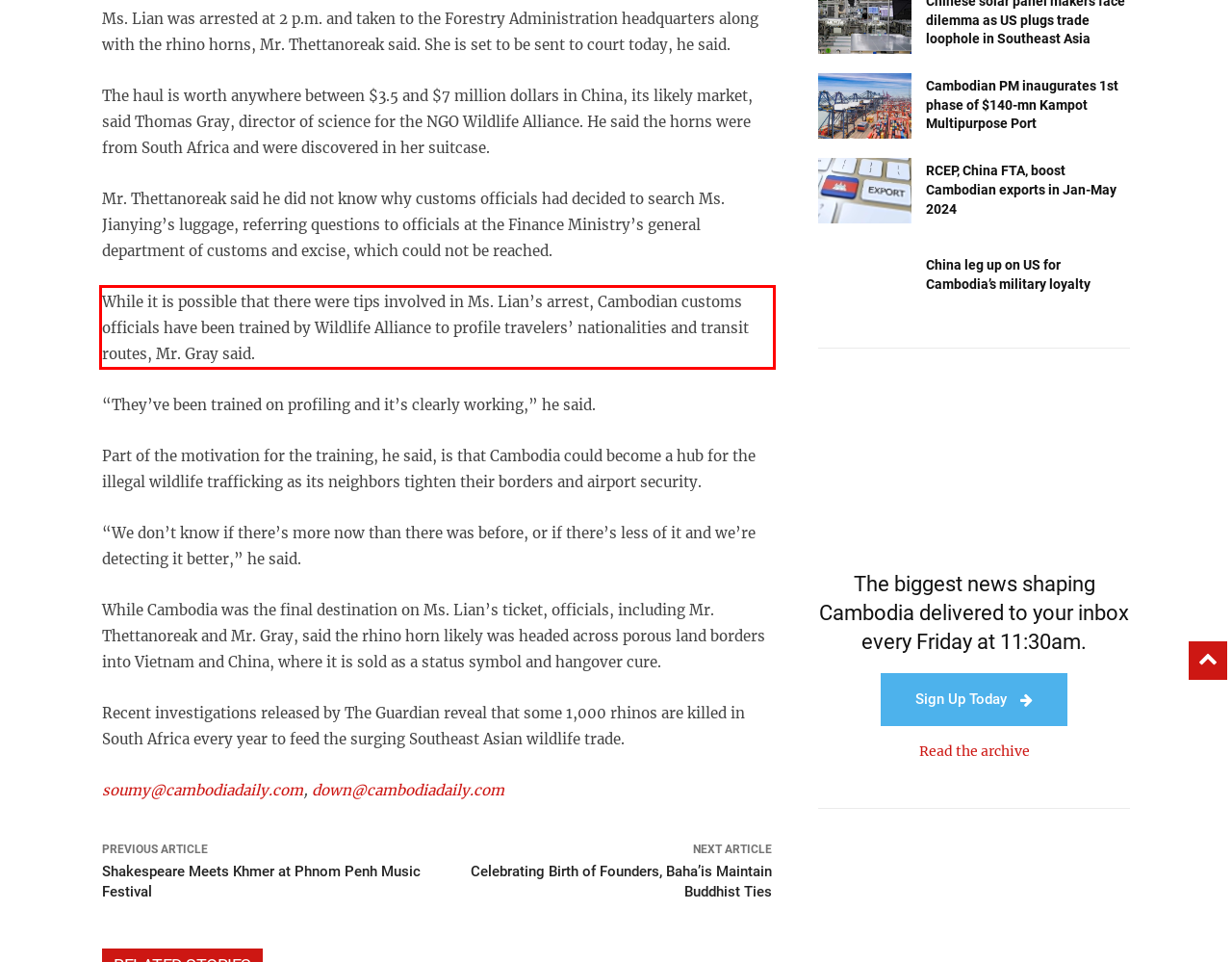Look at the webpage screenshot and recognize the text inside the red bounding box.

While it is possible that there were tips involved in Ms. Lian’s arrest, Cambodian customs officials have been trained by Wildlife Alliance to profile travelers’ nationalities and transit routes, Mr. Gray said.